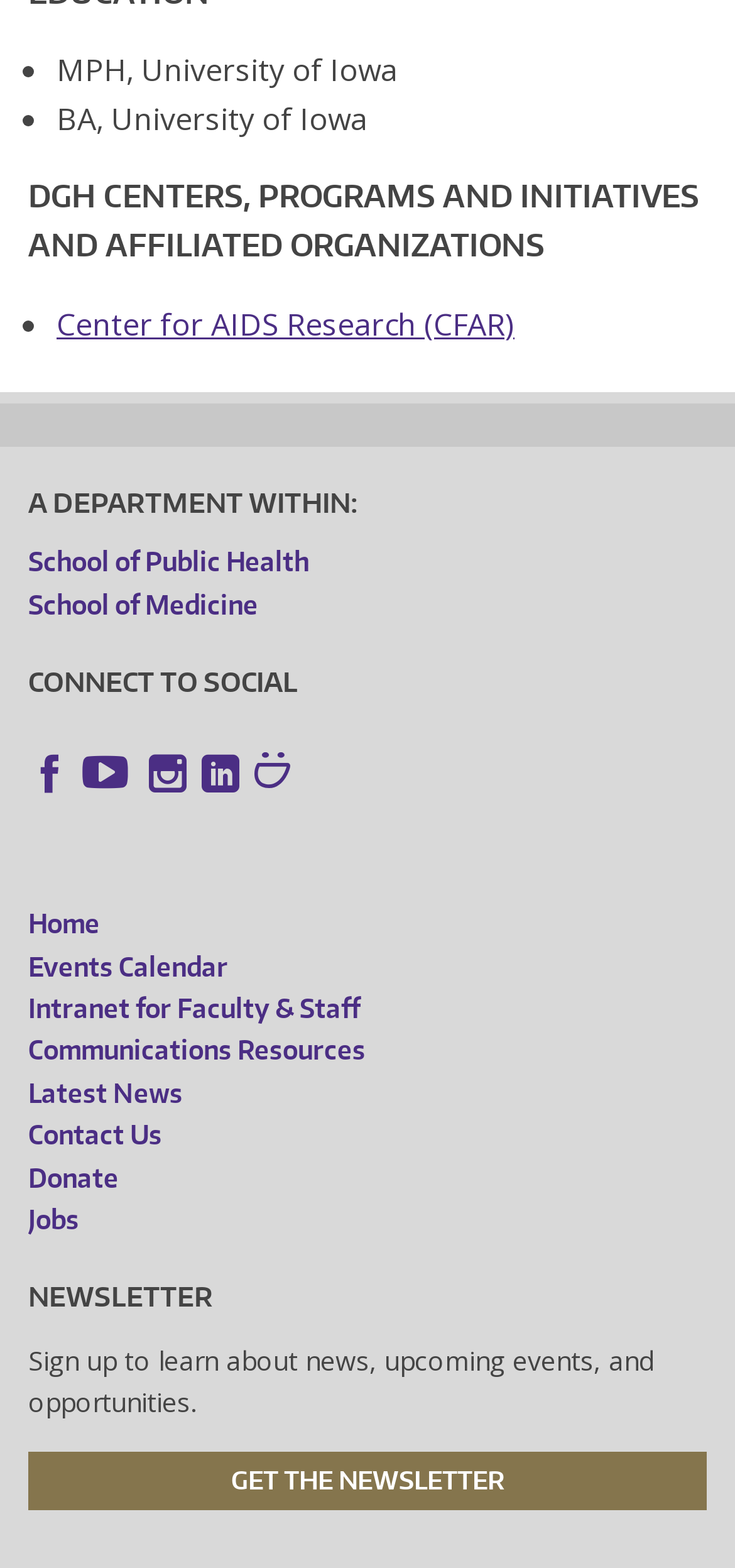Please locate the bounding box coordinates for the element that should be clicked to achieve the following instruction: "Follow on Facebook". Ensure the coordinates are given as four float numbers between 0 and 1, i.e., [left, top, right, bottom].

[0.038, 0.479, 0.1, 0.508]